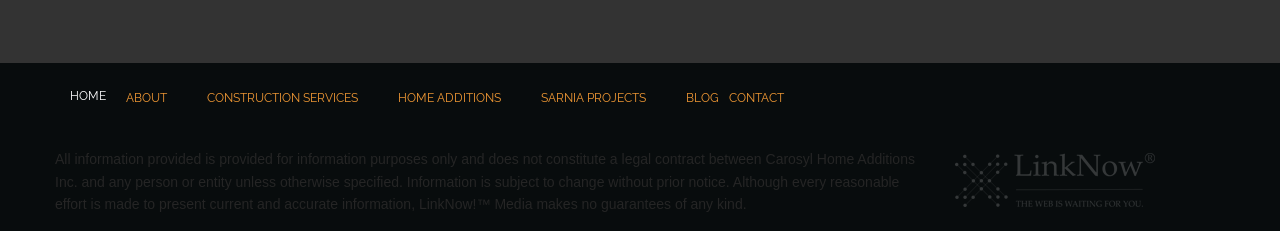Show the bounding box coordinates for the HTML element described as: "Blog".

[0.532, 0.274, 0.566, 0.577]